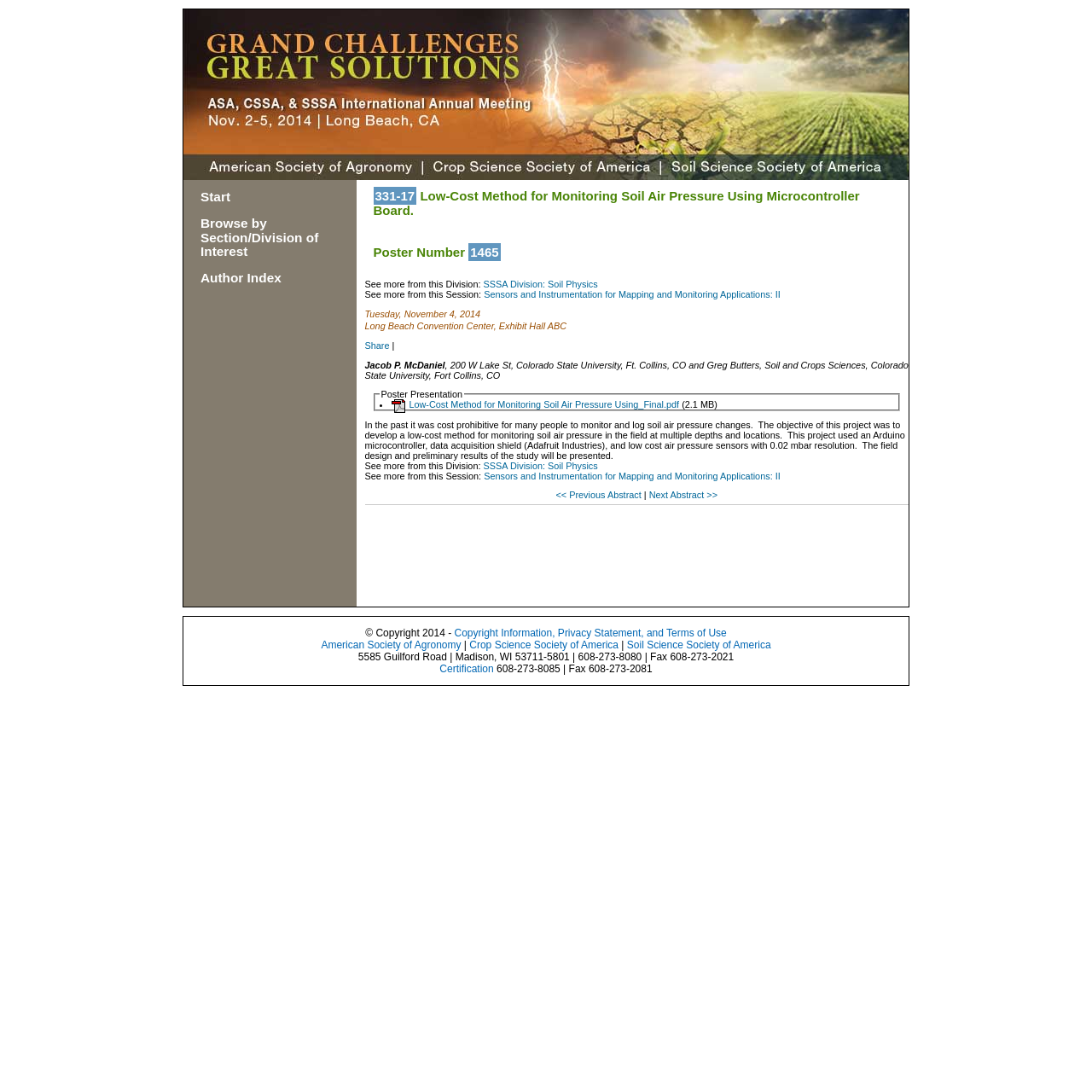Can you specify the bounding box coordinates for the region that should be clicked to fulfill this instruction: "Read about Interesting Role and Choice of Quantity Surveyor Trainee".

None